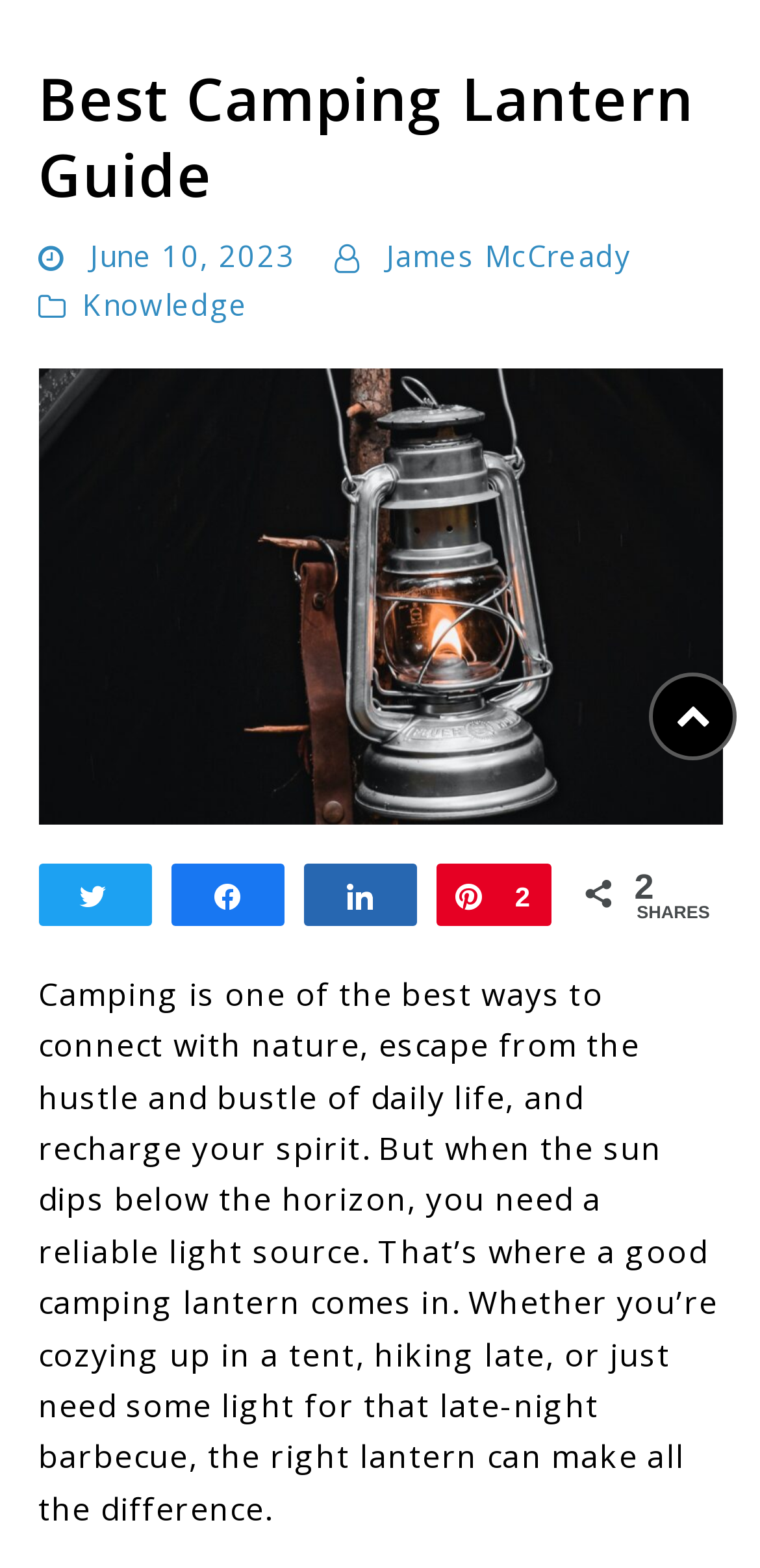Determine the bounding box coordinates for the UI element with the following description: "parent_node: Skip to content". The coordinates should be four float numbers between 0 and 1, represented as [left, top, right, bottom].

[0.854, 0.429, 0.969, 0.485]